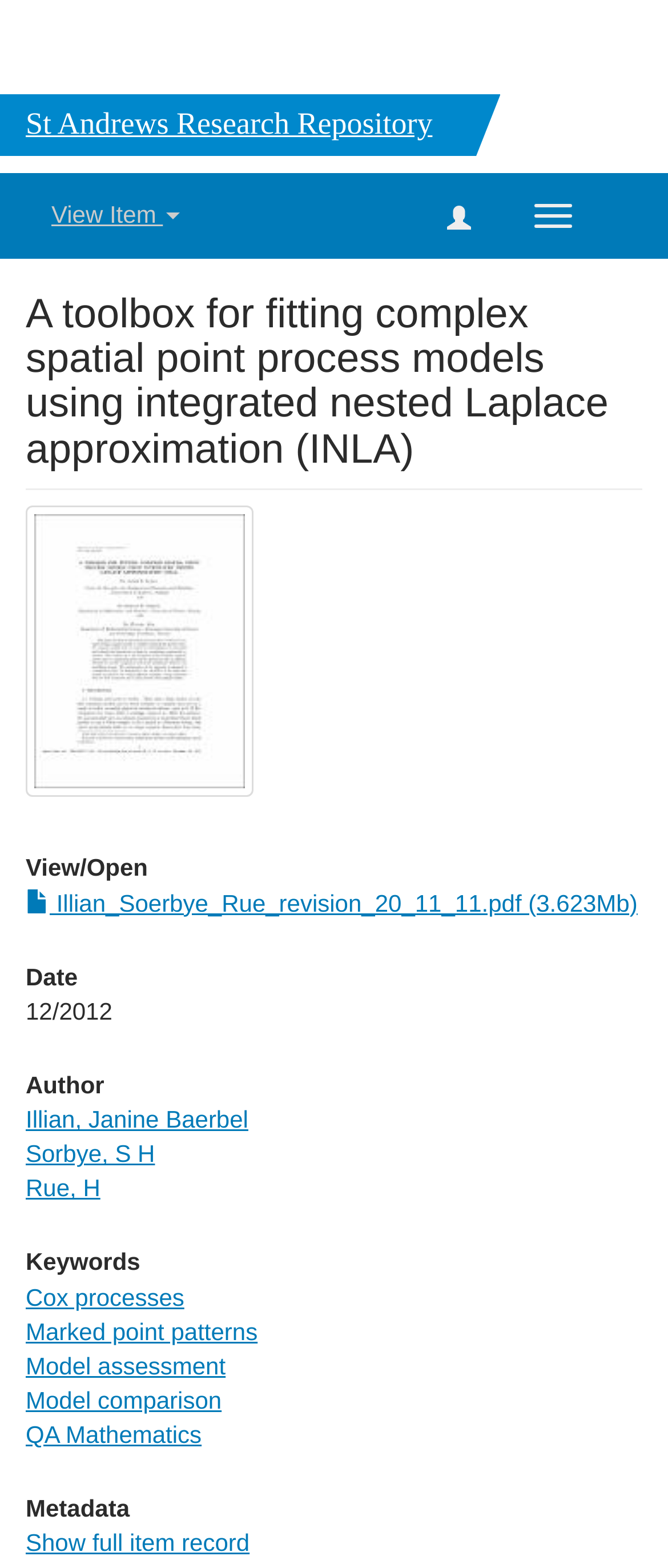For the following element description, predict the bounding box coordinates in the format (top-left x, top-left y, bottom-right x, bottom-right y). All values should be floating point numbers between 0 and 1. Description: Marked point patterns

[0.038, 0.84, 0.386, 0.858]